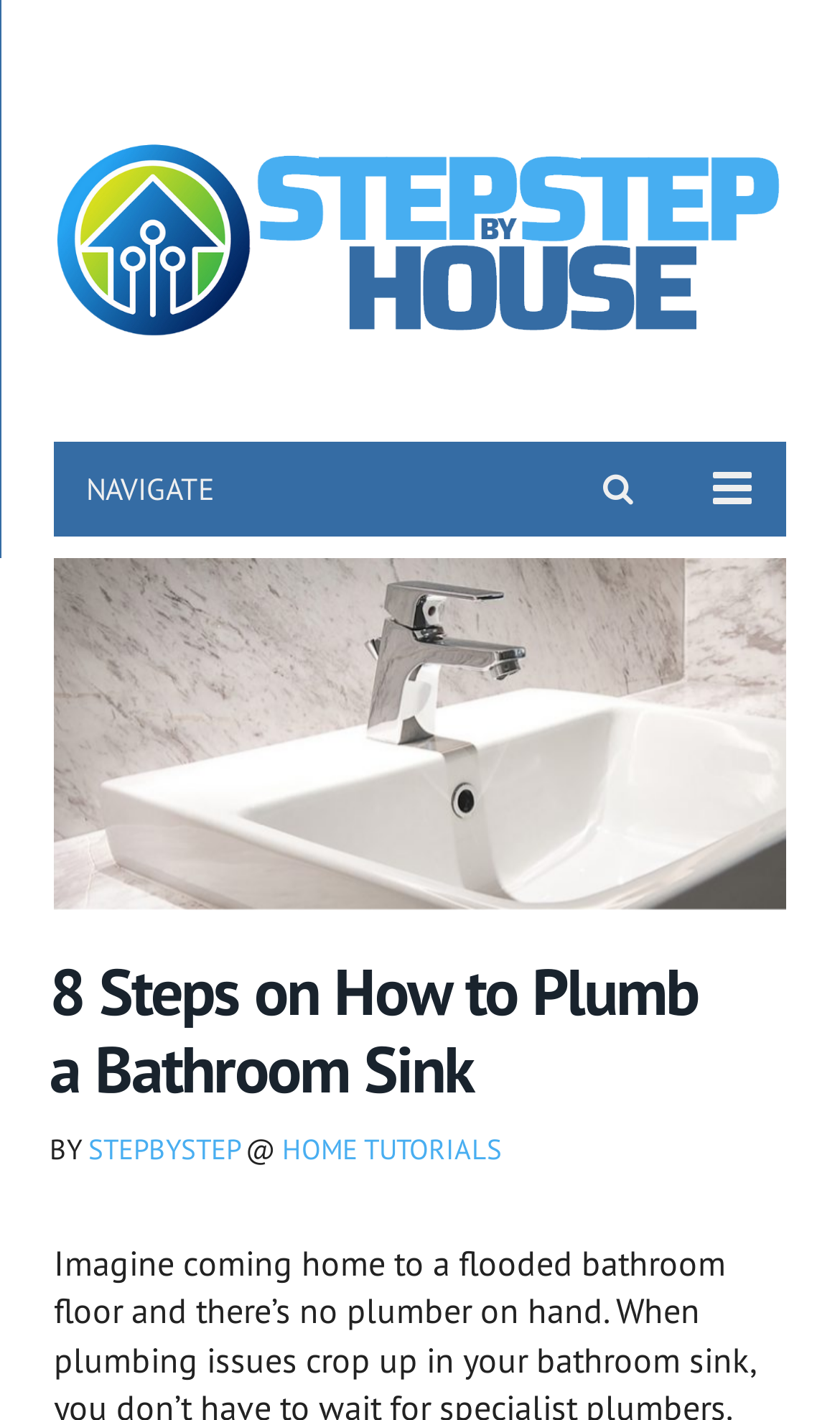Utilize the information from the image to answer the question in detail:
What is the author of the article?

I looked for any information about the author of the article, but I couldn't find any. There is no explicit mention of the author's name or any other identifying information.